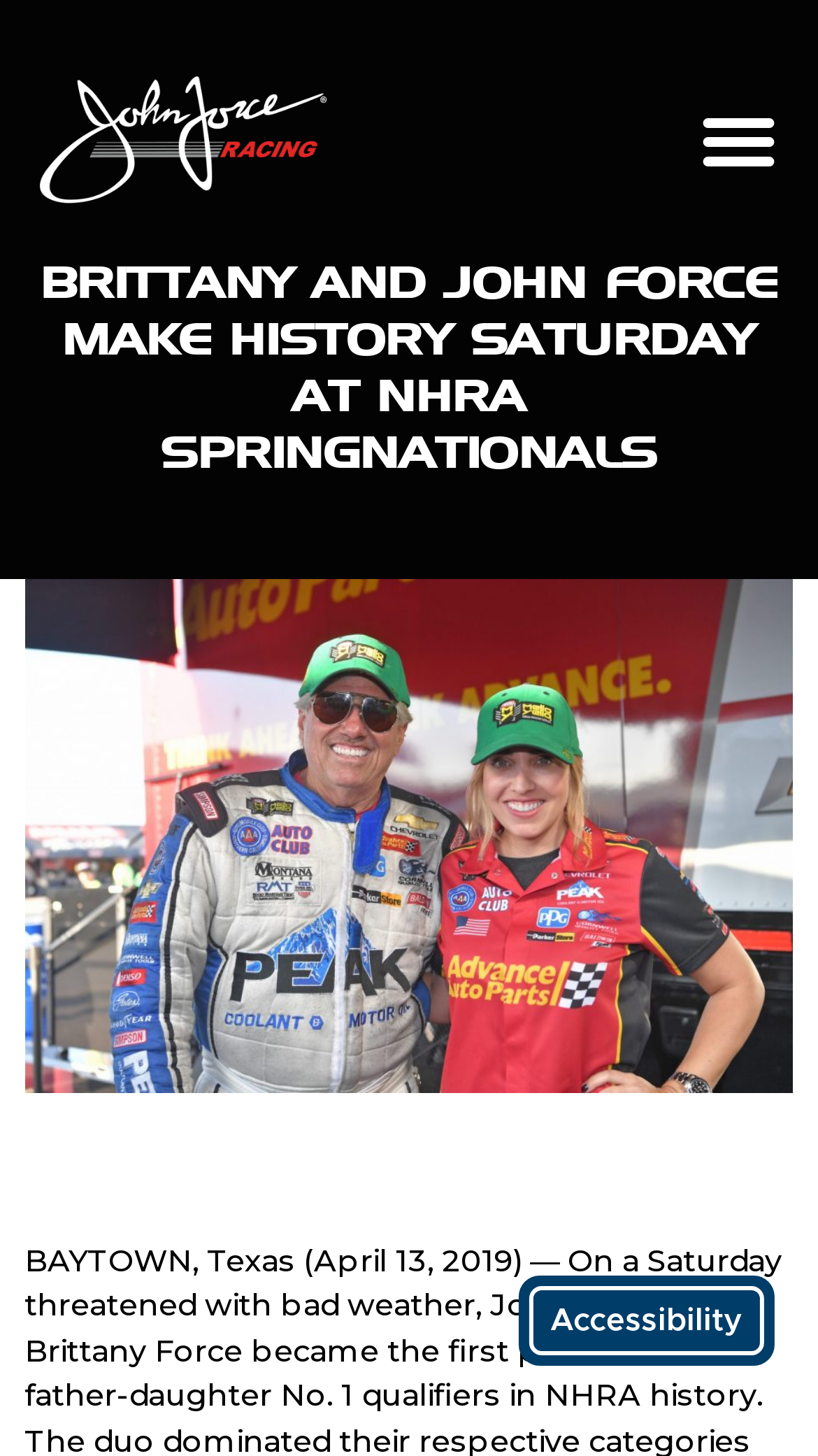Generate the title text from the webpage.

BRITTANY AND JOHN FORCE MAKE HISTORY SATURDAY AT NHRA SPRINGNATIONALS